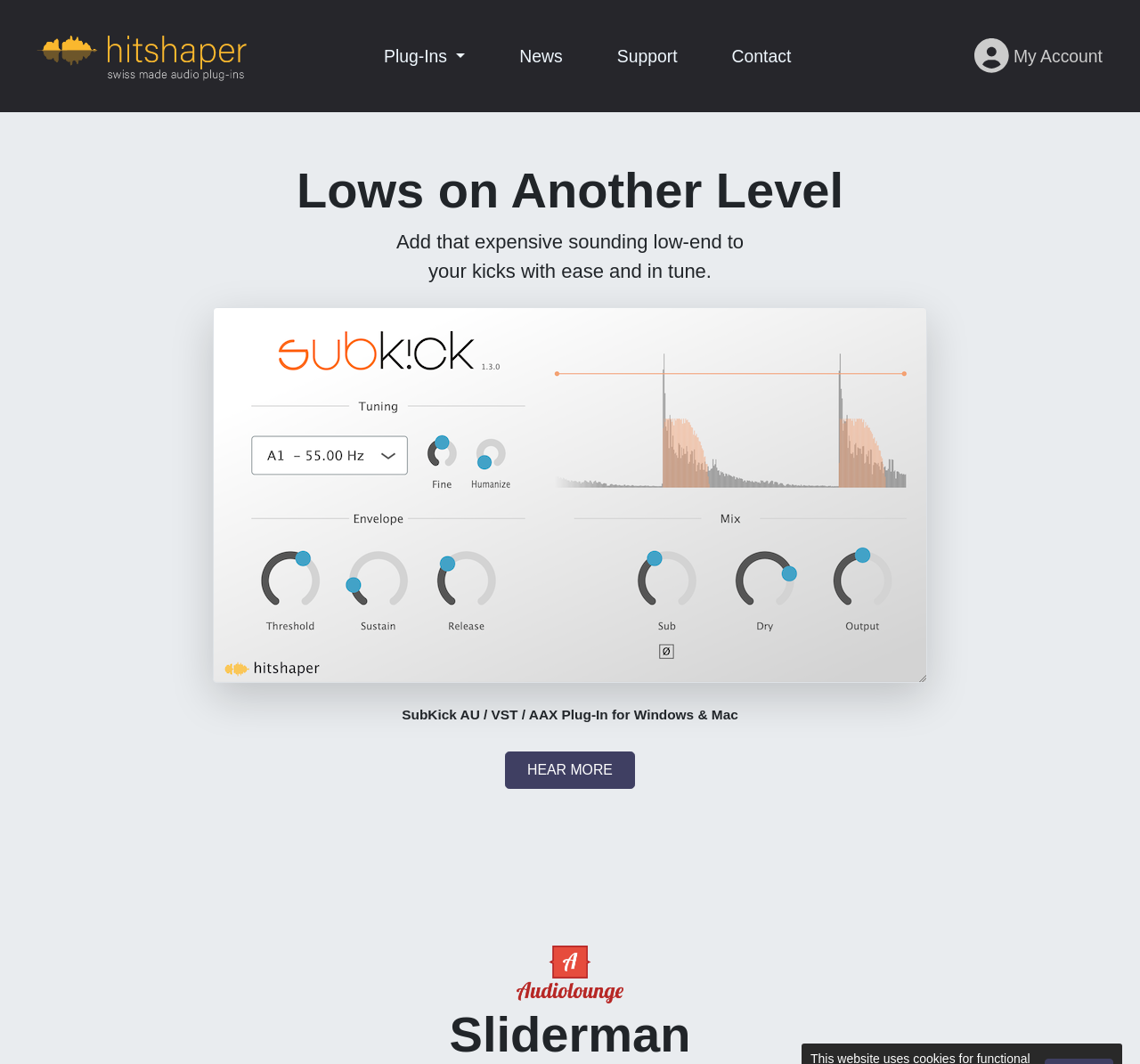Utilize the information from the image to answer the question in detail:
What is the function of the 'Plug-Ins' button?

The 'Plug-Ins' button is likely intended to allow users to navigate to a page that lists or describes the various audio plug-ins offered by the website, as it is a top-level navigation item.